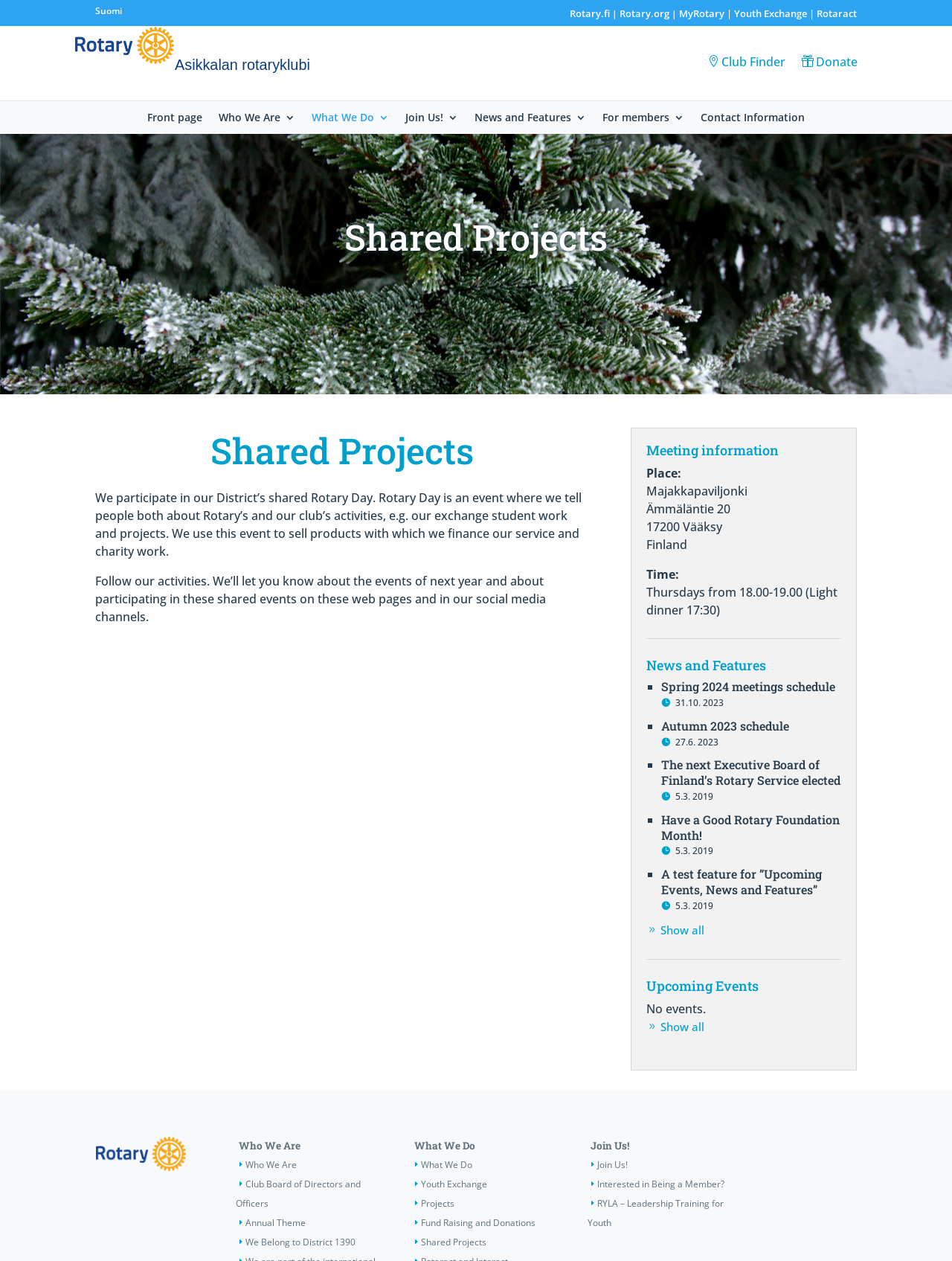Provide the bounding box coordinates for the area that should be clicked to complete the instruction: "Check the 'News and Features'".

[0.679, 0.522, 0.884, 0.539]